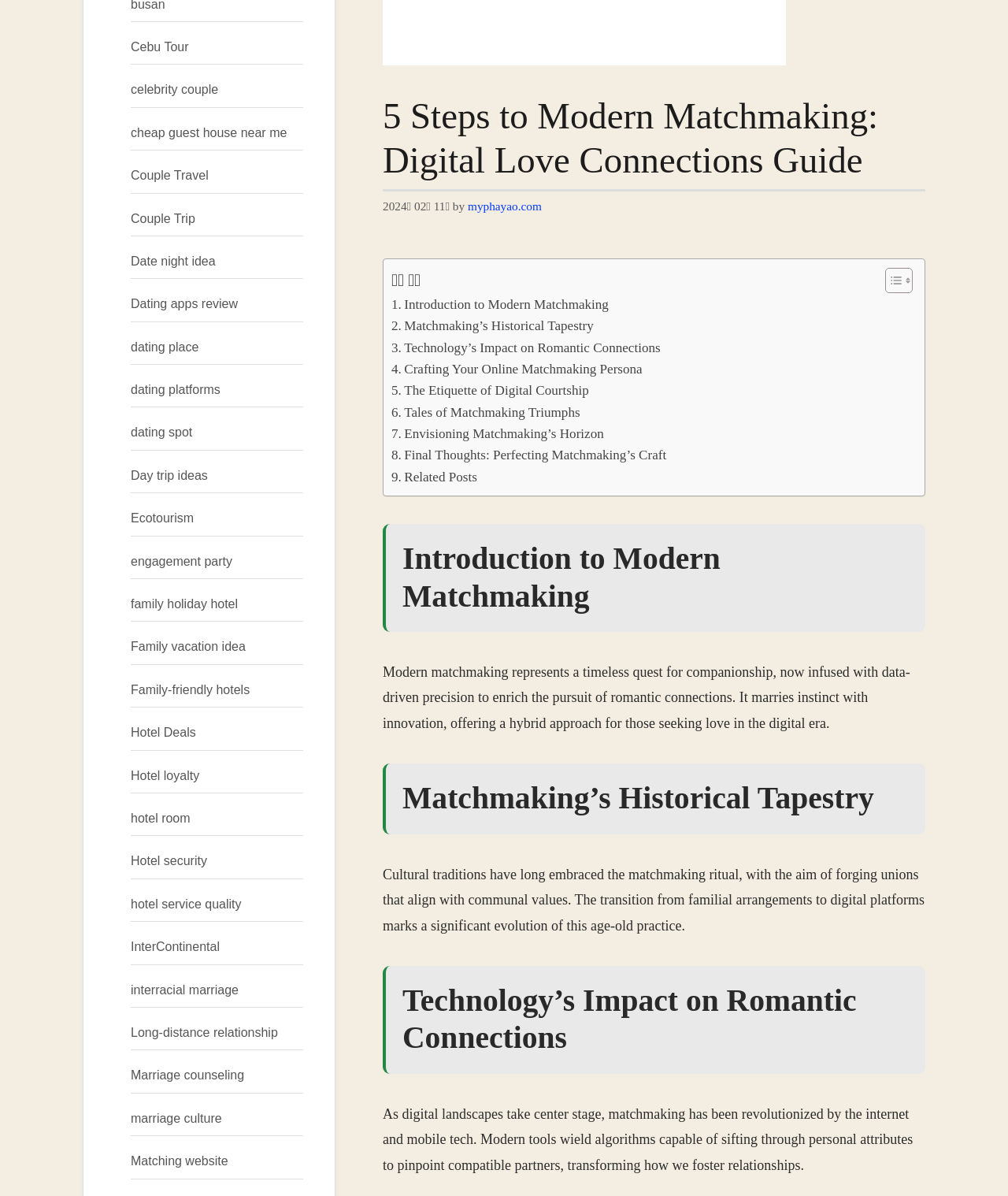Given the element description: "hotel service quality", predict the bounding box coordinates of this UI element. The coordinates must be four float numbers between 0 and 1, given as [left, top, right, bottom].

[0.13, 0.75, 0.239, 0.761]